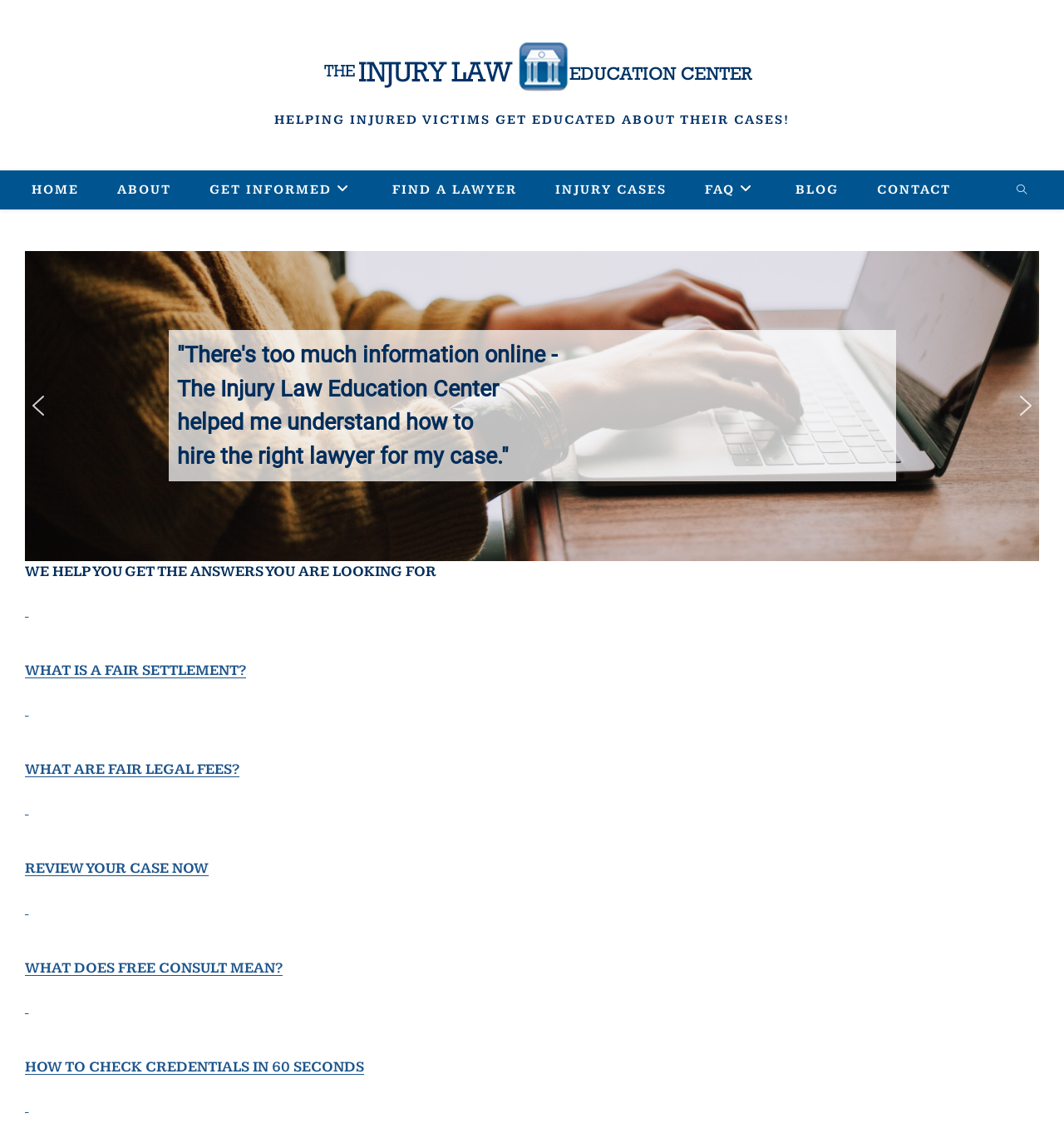Please respond to the question using a single word or phrase:
How many questions are asked on the webpage?

5